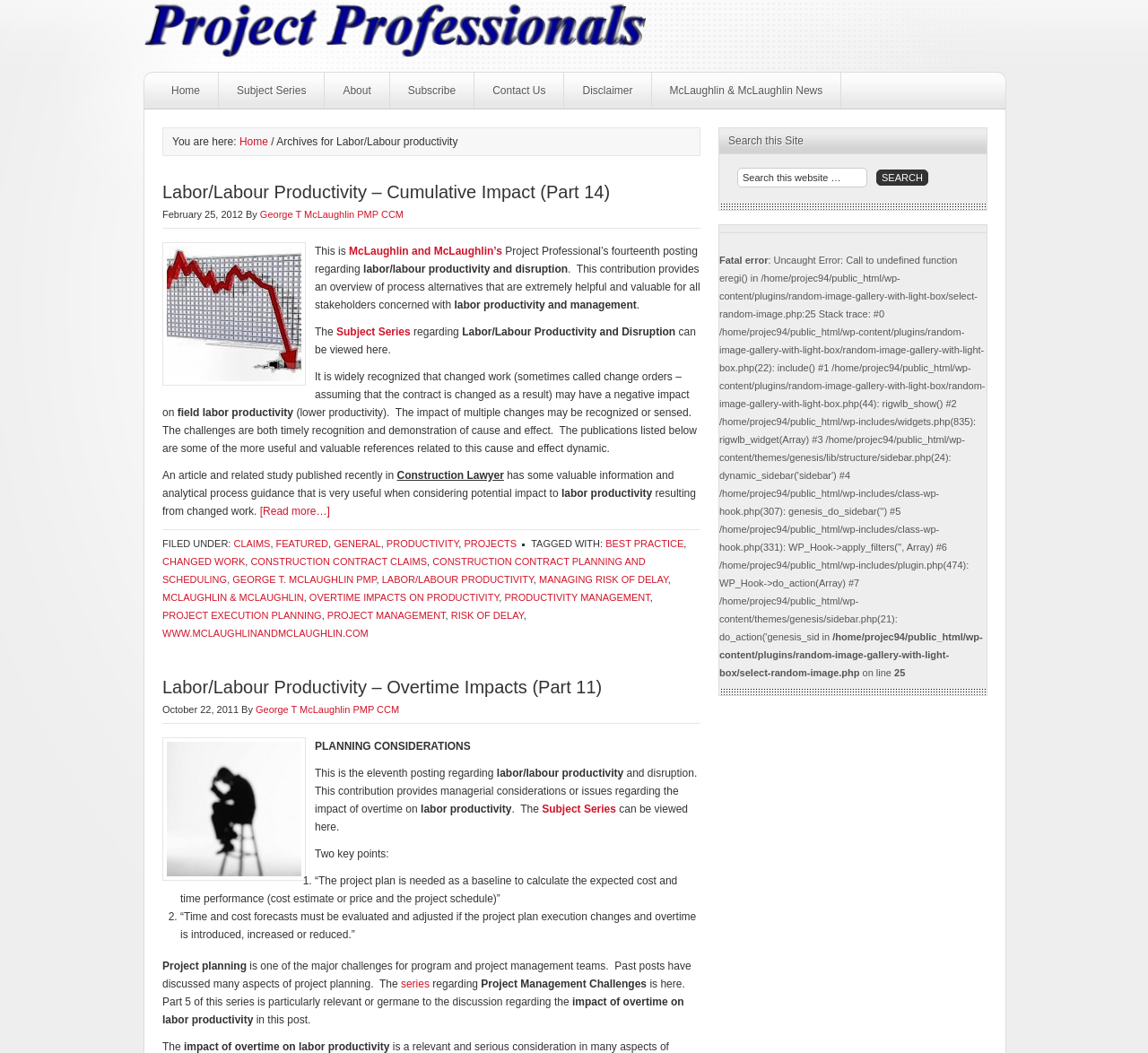Use the information in the screenshot to answer the question comprehensively: What is the focus of the blog post series?

I determined the answer by looking at the text 'This is McLaughlin and McLaughlin’s Project Professional’s fourteenth posting regarding labor/labour productivity and disruption.' This suggests that the focus of the blog post series is on labor/labour productivity and disruption.